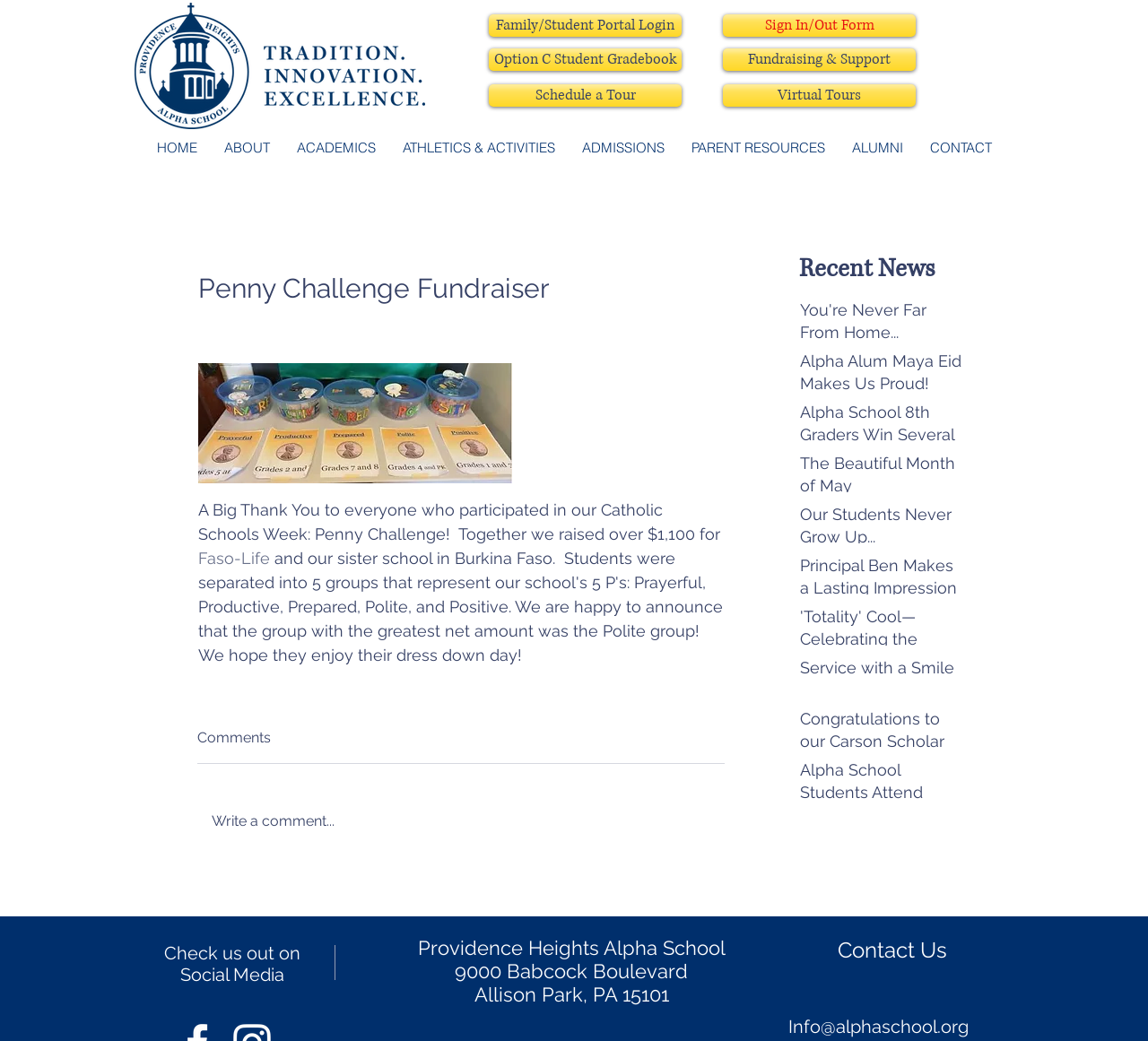Please identify the bounding box coordinates of the clickable element to fulfill the following instruction: "Read the 'You're Never Far From Home...' article". The coordinates should be four float numbers between 0 and 1, i.e., [left, top, right, bottom].

[0.697, 0.287, 0.839, 0.337]